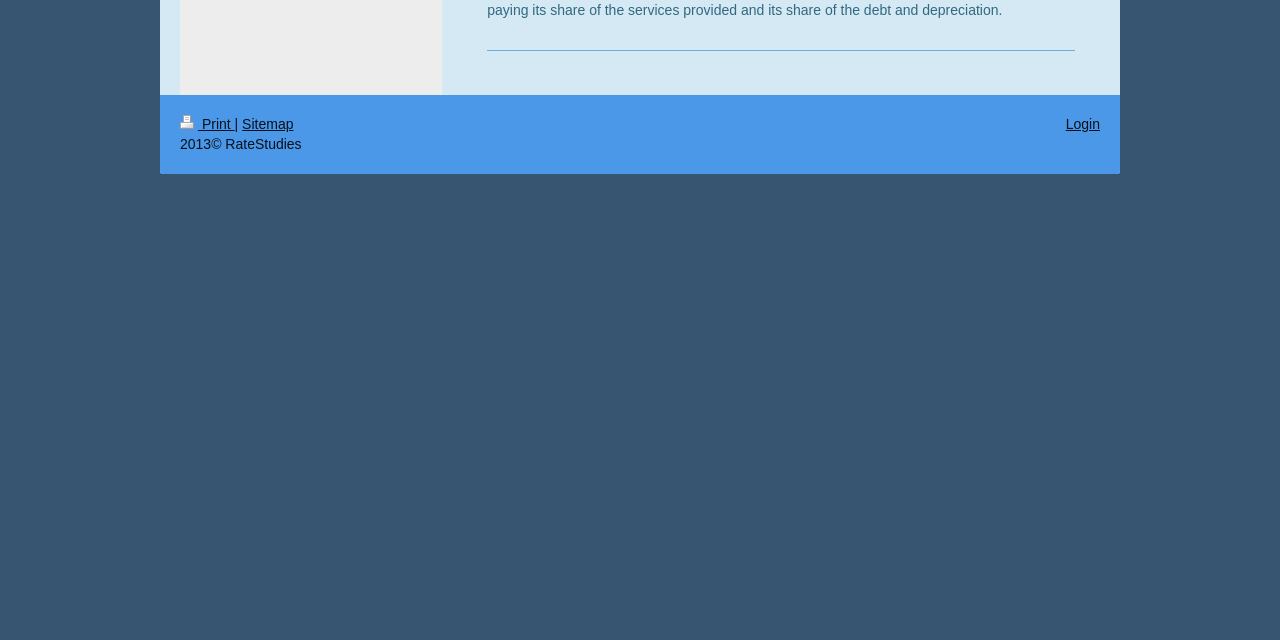Determine the bounding box coordinates of the UI element described by: "Our Facebook Page".

None